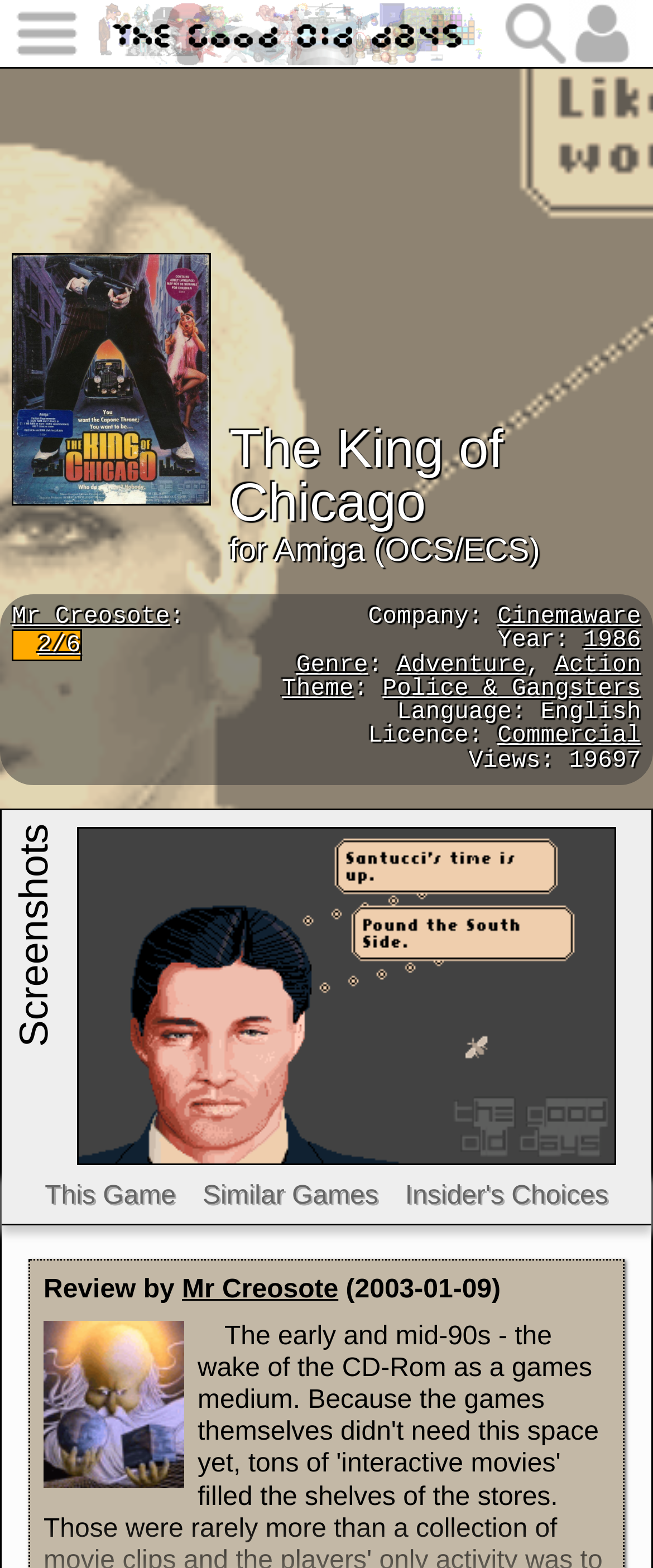Could you please study the image and provide a detailed answer to the question:
How many views does the game have?

The number of views of the game can be found in the static text 'Views: 19697' which is a child element of the header element.